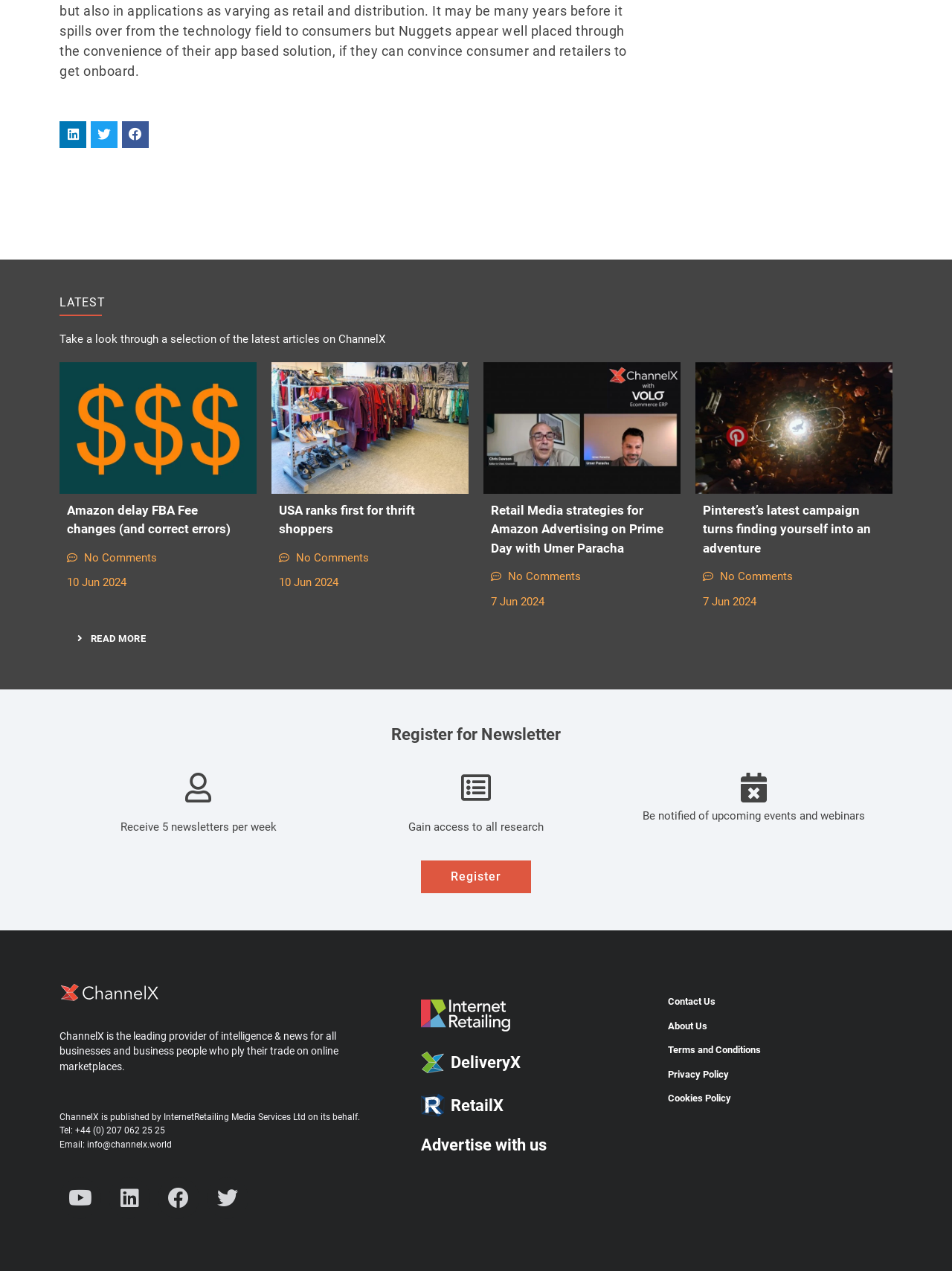How many newsletters are received per week?
Please respond to the question with a detailed and well-explained answer.

According to the webpage, it is stated that 'Receive 5 newsletters per week' under the 'Register for Newsletter' section.